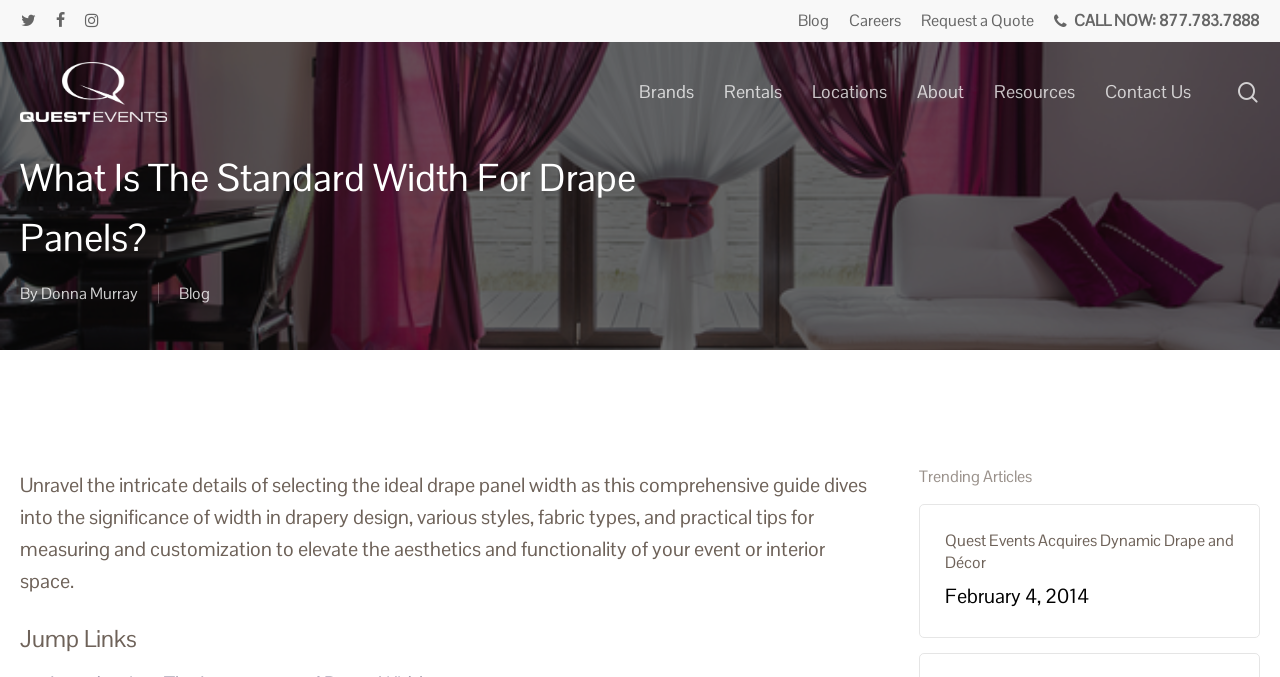Determine the bounding box coordinates of the region to click in order to accomplish the following instruction: "Search for something". Provide the coordinates as four float numbers between 0 and 1, specifically [left, top, right, bottom].

[0.016, 0.109, 0.984, 0.221]